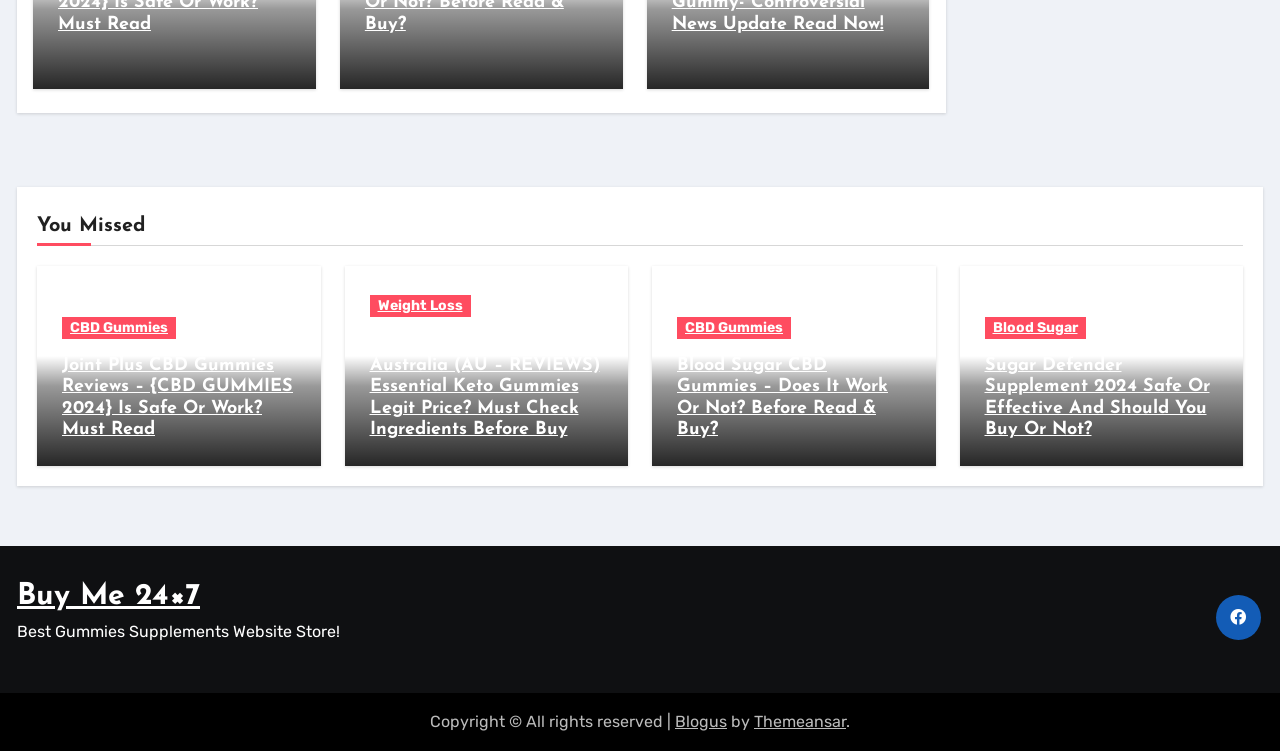Please analyze the image and provide a thorough answer to the question:
What is the name of the website or store?

The StaticText element with the text 'Best Gummies Supplements Website Store!' suggests that this is the name of the website or store, which is focused on gummies supplements.